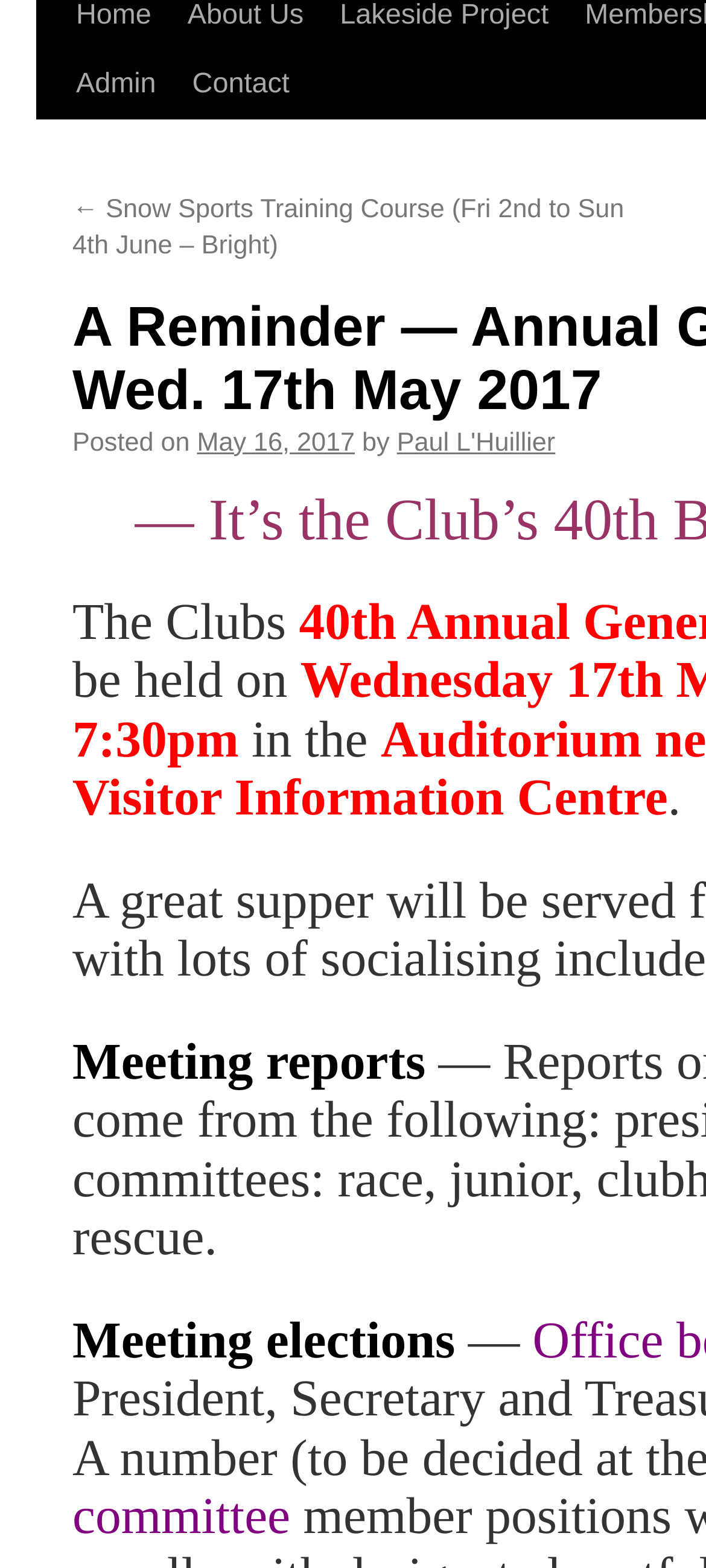Please find the bounding box for the following UI element description. Provide the coordinates in (top-left x, top-left y, bottom-right x, bottom-right y) format, with values between 0 and 1: Paul L'Huillier

[0.562, 0.273, 0.787, 0.292]